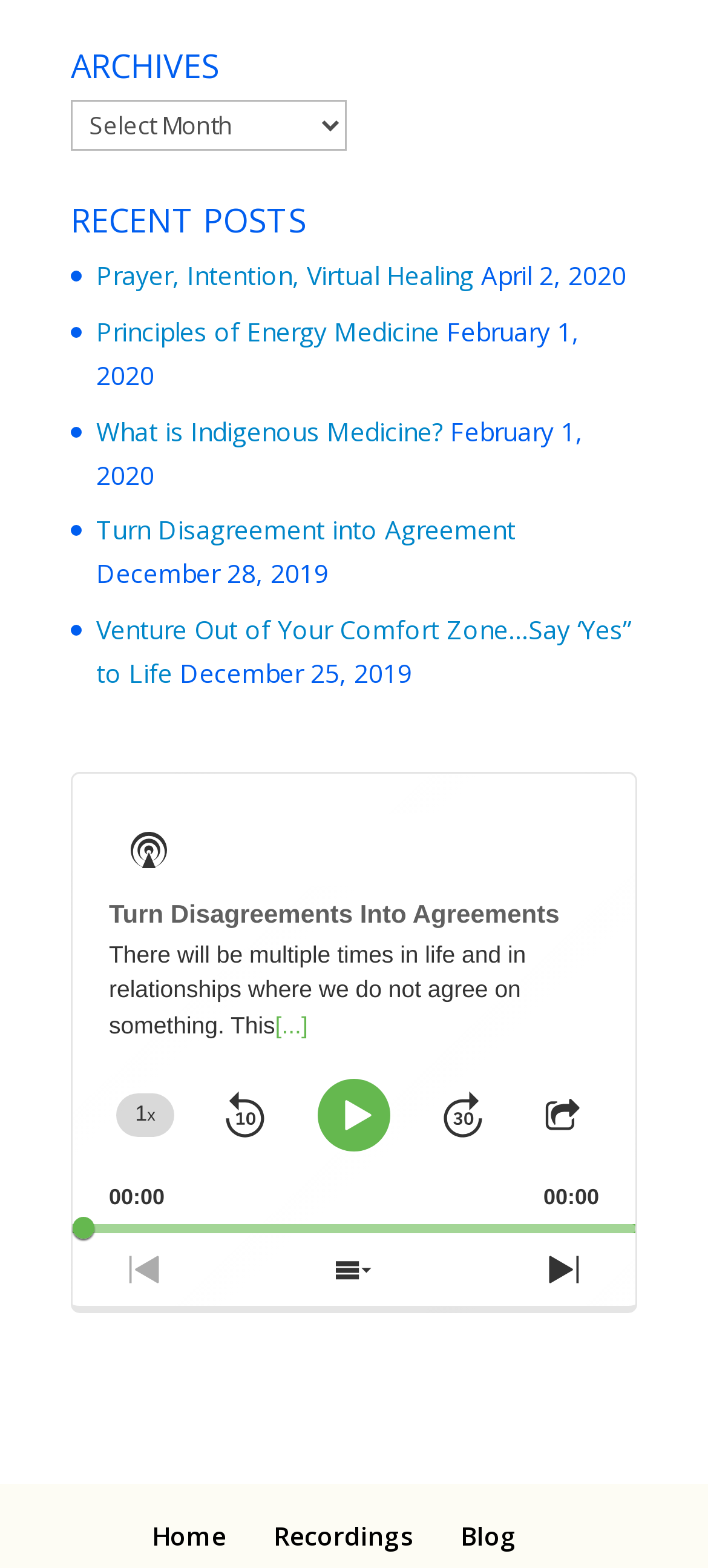What is the function of the button with the label 'Show Episodes List'?
Can you provide an in-depth and detailed response to the question?

The button with the label 'Show Episodes List' is likely to show a list of episodes when clicked, based on its label and its position near the audio player and episode navigation buttons.